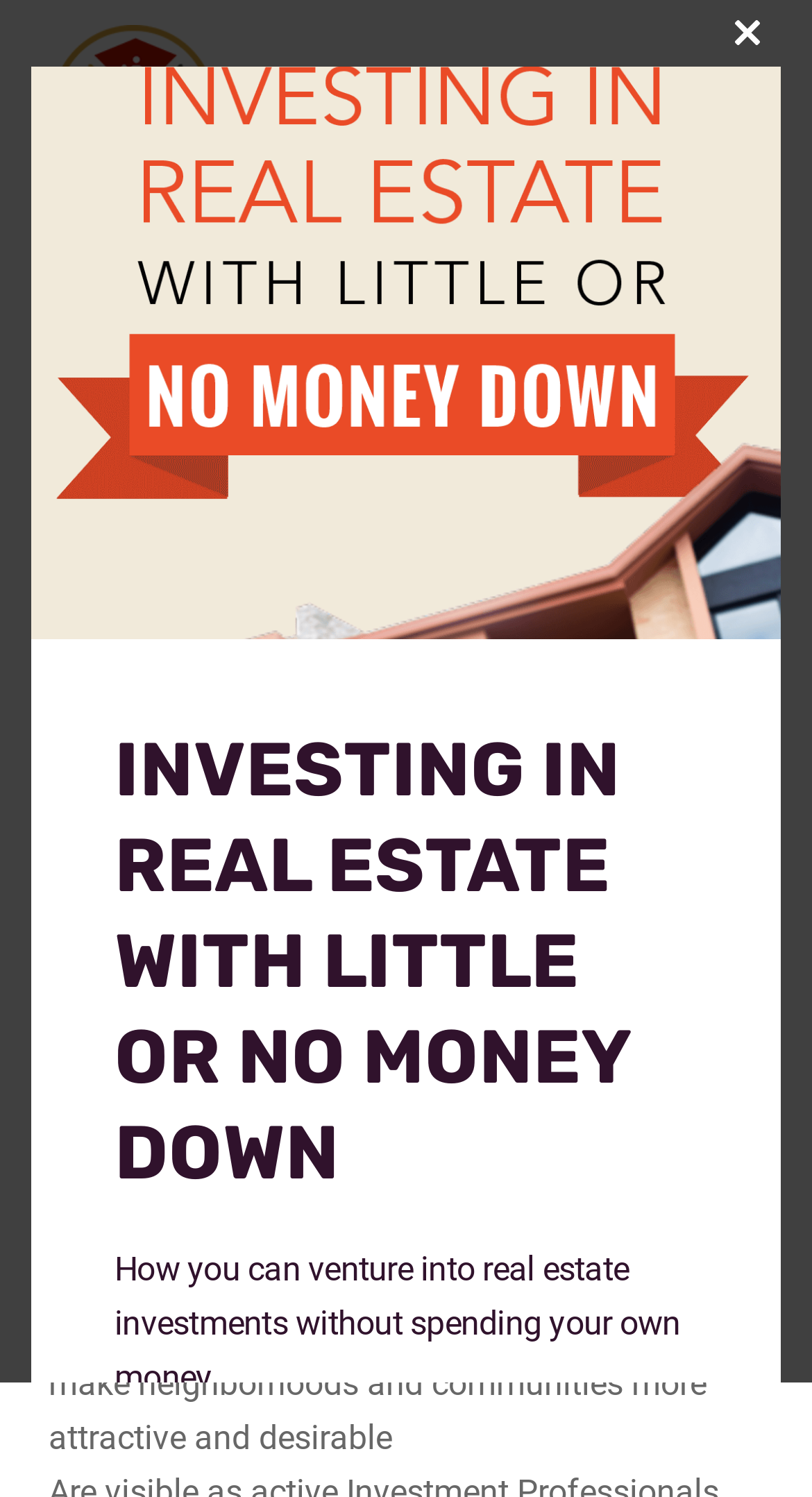What is the purpose of REIA membership?
Look at the image and answer the question using a single word or phrase.

Expanding knowledge of real estate investing and management